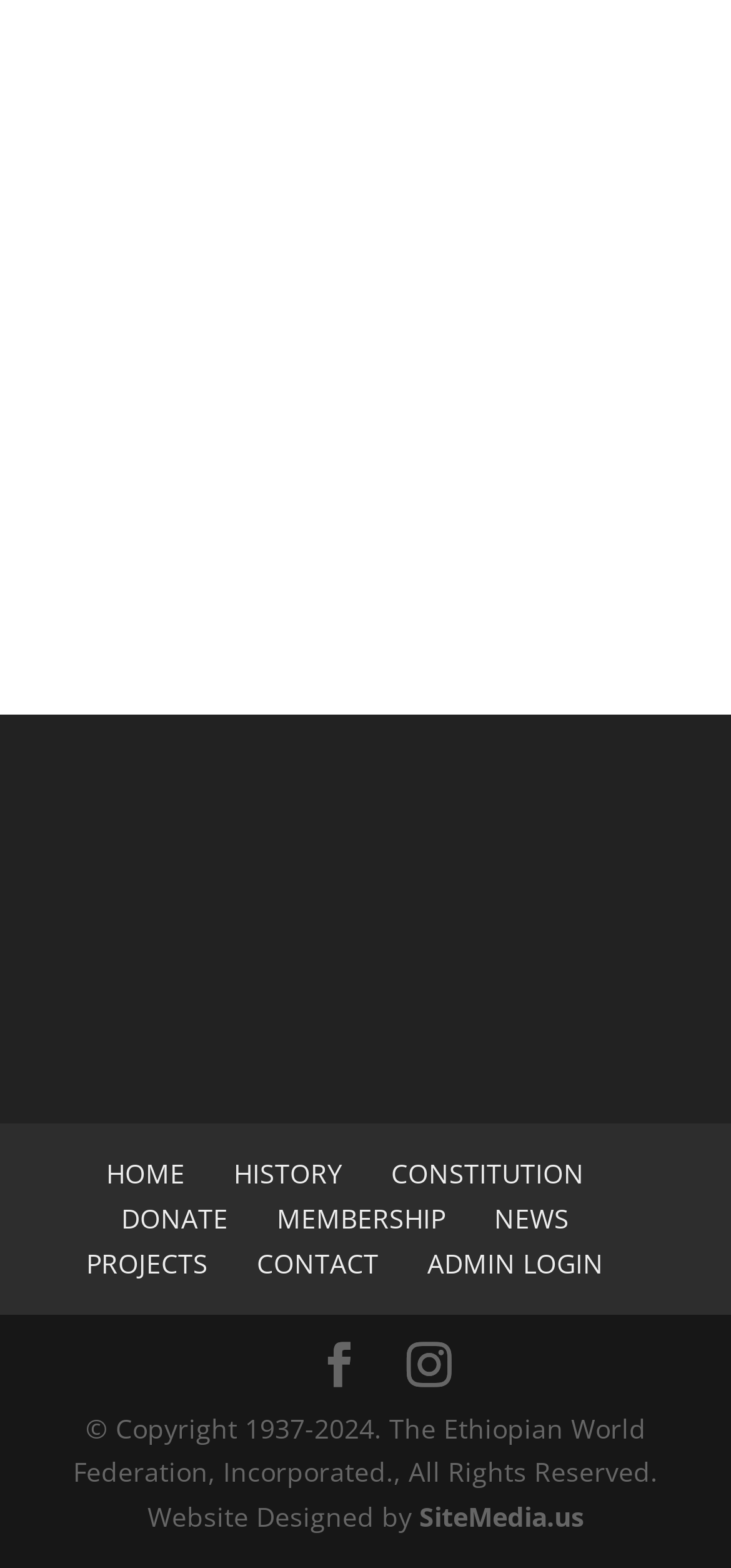What is the last link in the main navigation section?
Please provide a comprehensive and detailed answer to the question.

I looked at the main navigation section and found that the last link is PROJECTS, which has a bounding box coordinate of [0.118, 0.794, 0.285, 0.817].